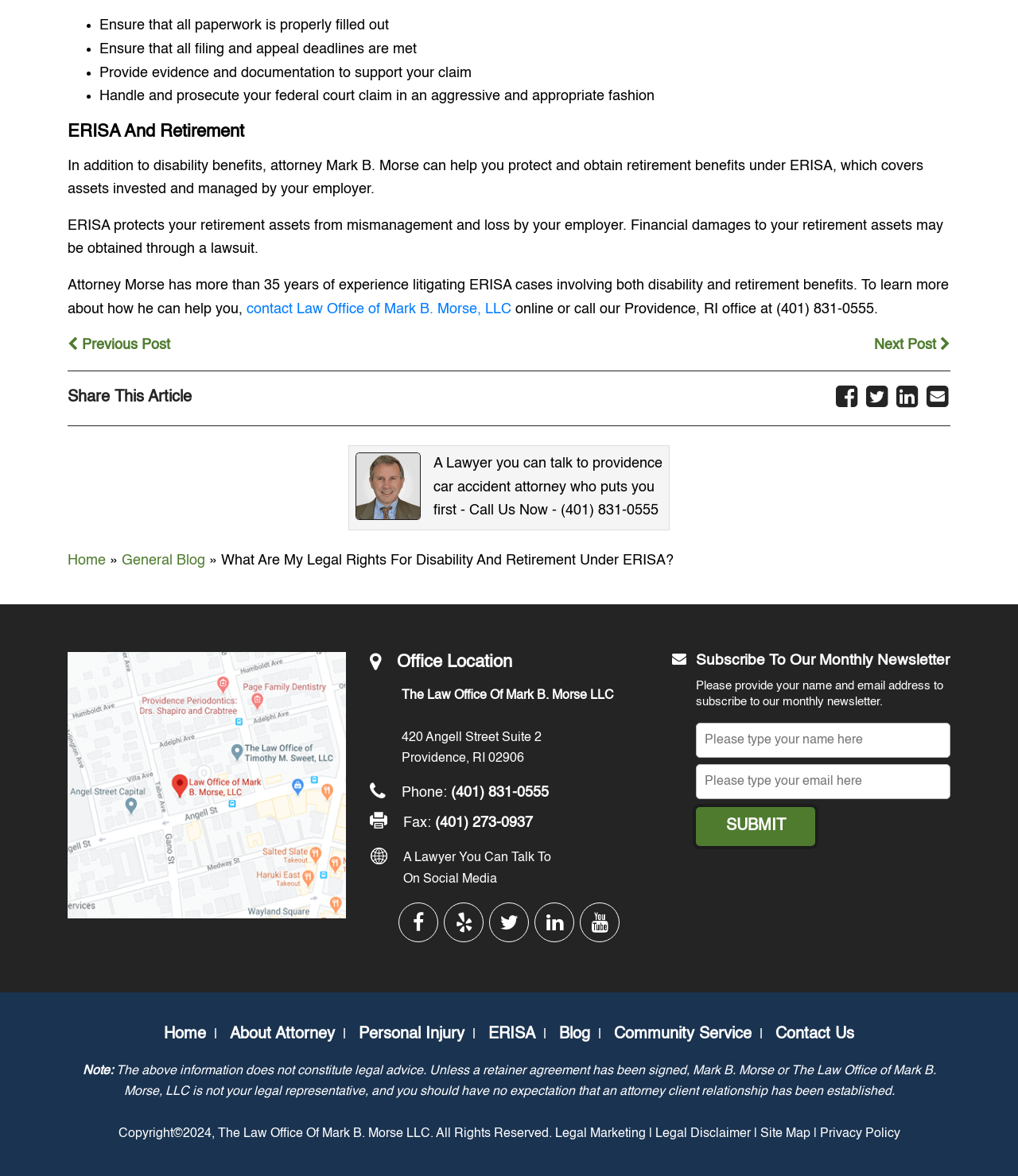Please answer the following question using a single word or phrase: 
What can Attorney Mark B. Morse help with?

Disability and retirement benefits